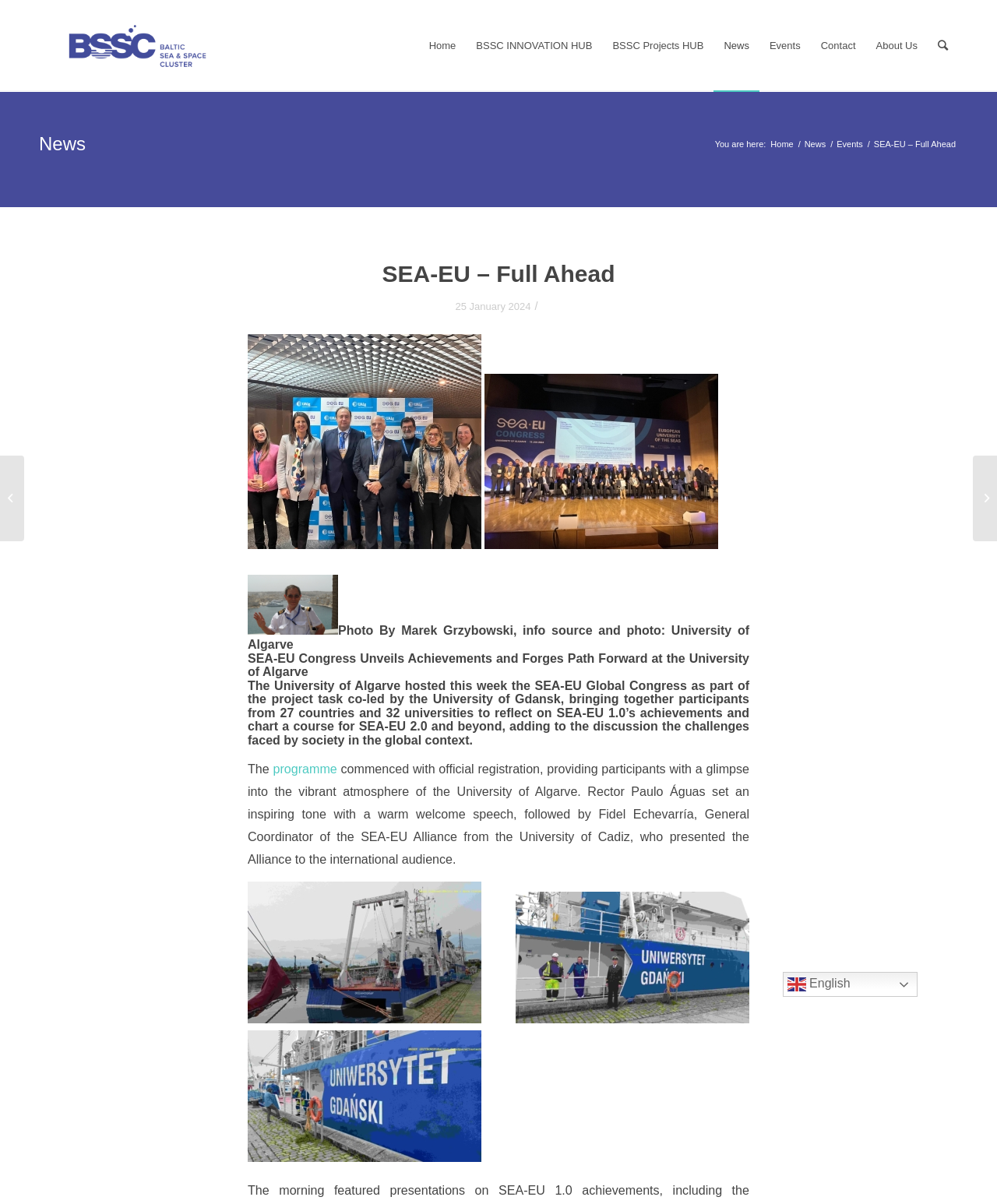Determine the bounding box coordinates for the clickable element to execute this instruction: "Search for something". Provide the coordinates as four float numbers between 0 and 1, i.e., [left, top, right, bottom].

[0.93, 0.001, 0.961, 0.076]